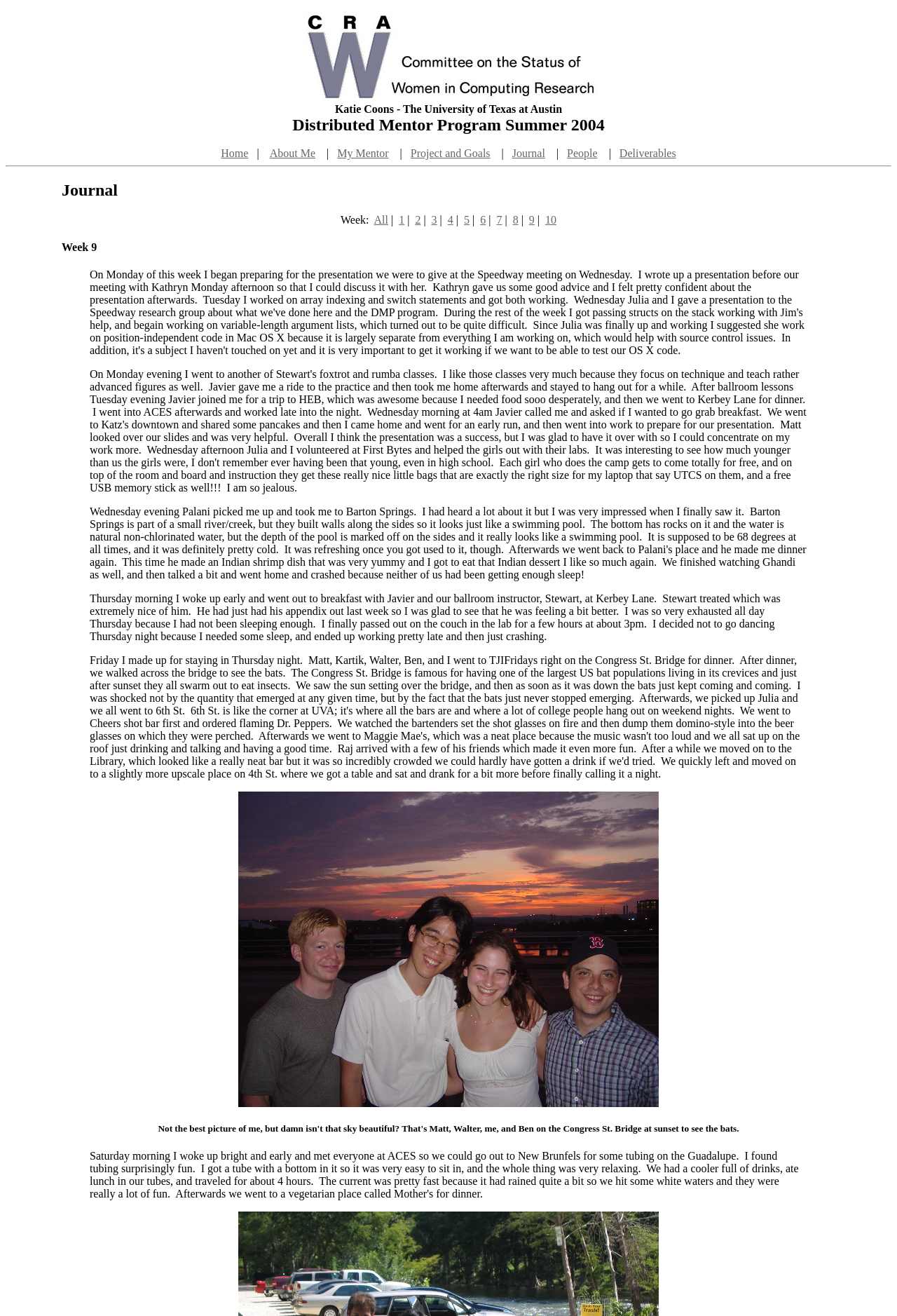Who is the author of the journal?
Provide a thorough and detailed answer to the question.

The StaticText element with the text 'Katie Coons - The University of Texas at Austin' suggests that Katie Coons is the author of the journal.